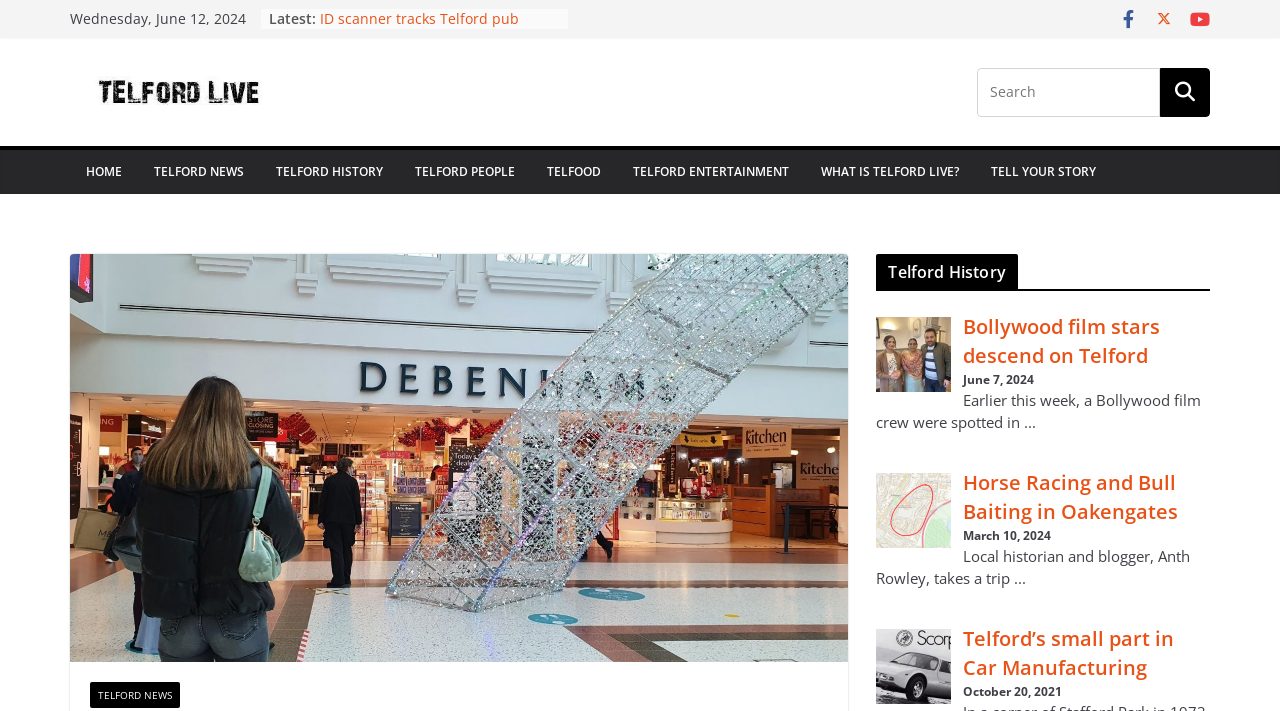Provide your answer in one word or a succinct phrase for the question: 
How many social media links are there at the top of the webpage?

3